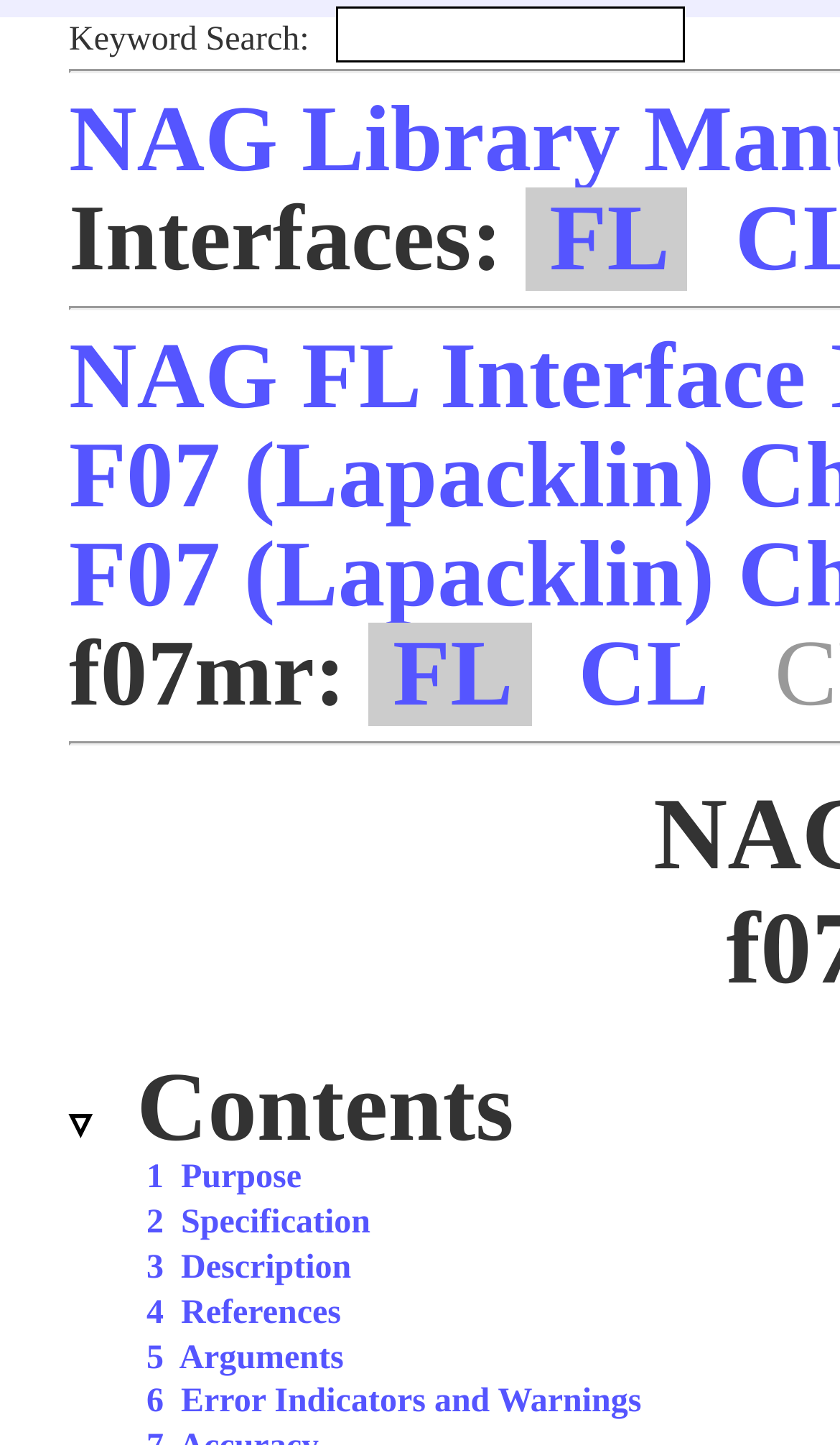Please examine the image and provide a detailed answer to the question: What is the purpose of the textbox?

I looked at the textbox and its label, which says 'Keyword Search:', so I infer that the purpose of the textbox is for keyword search.